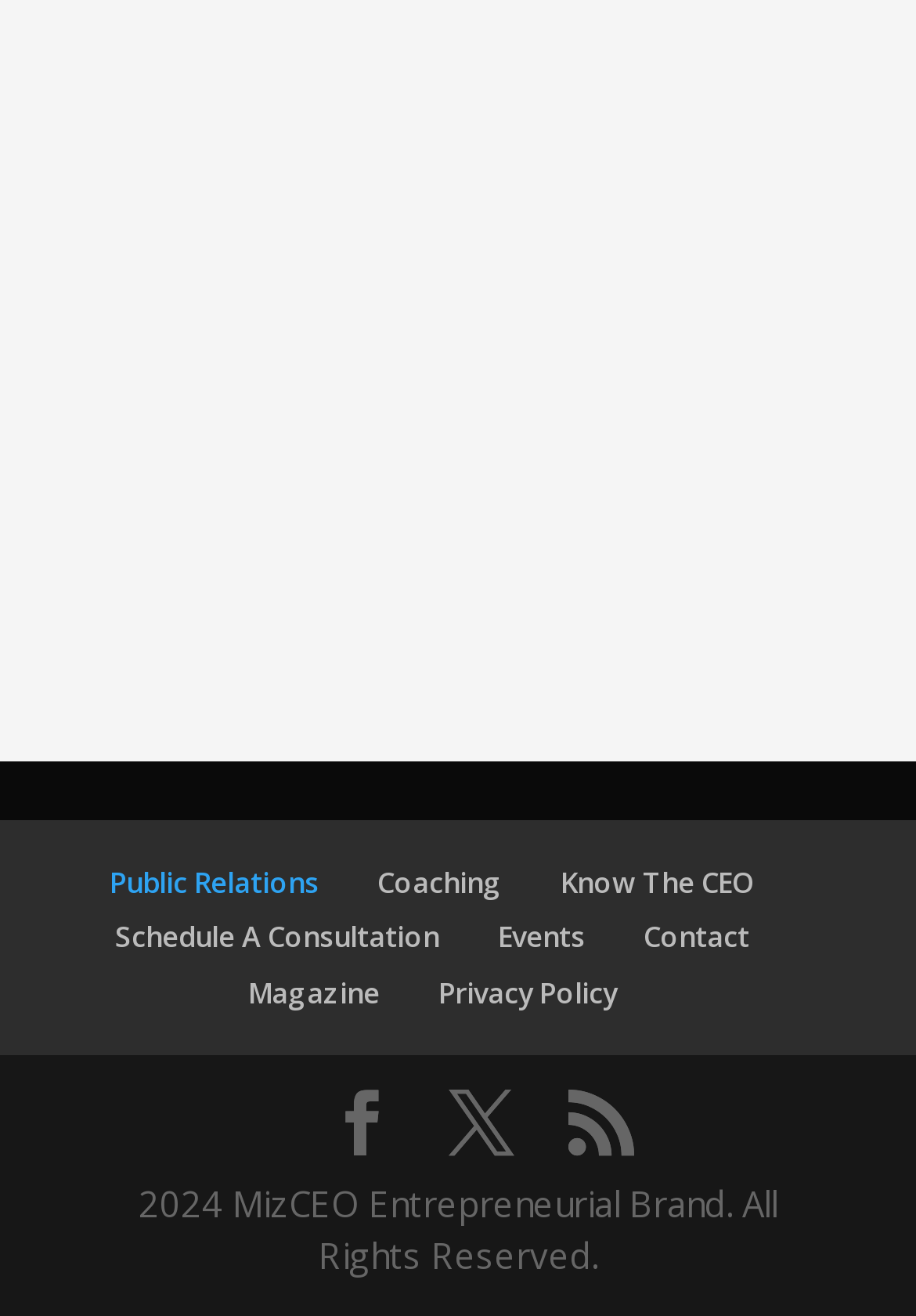Determine the bounding box coordinates for the clickable element to execute this instruction: "Contact us". Provide the coordinates as four float numbers between 0 and 1, i.e., [left, top, right, bottom].

[0.703, 0.697, 0.818, 0.728]